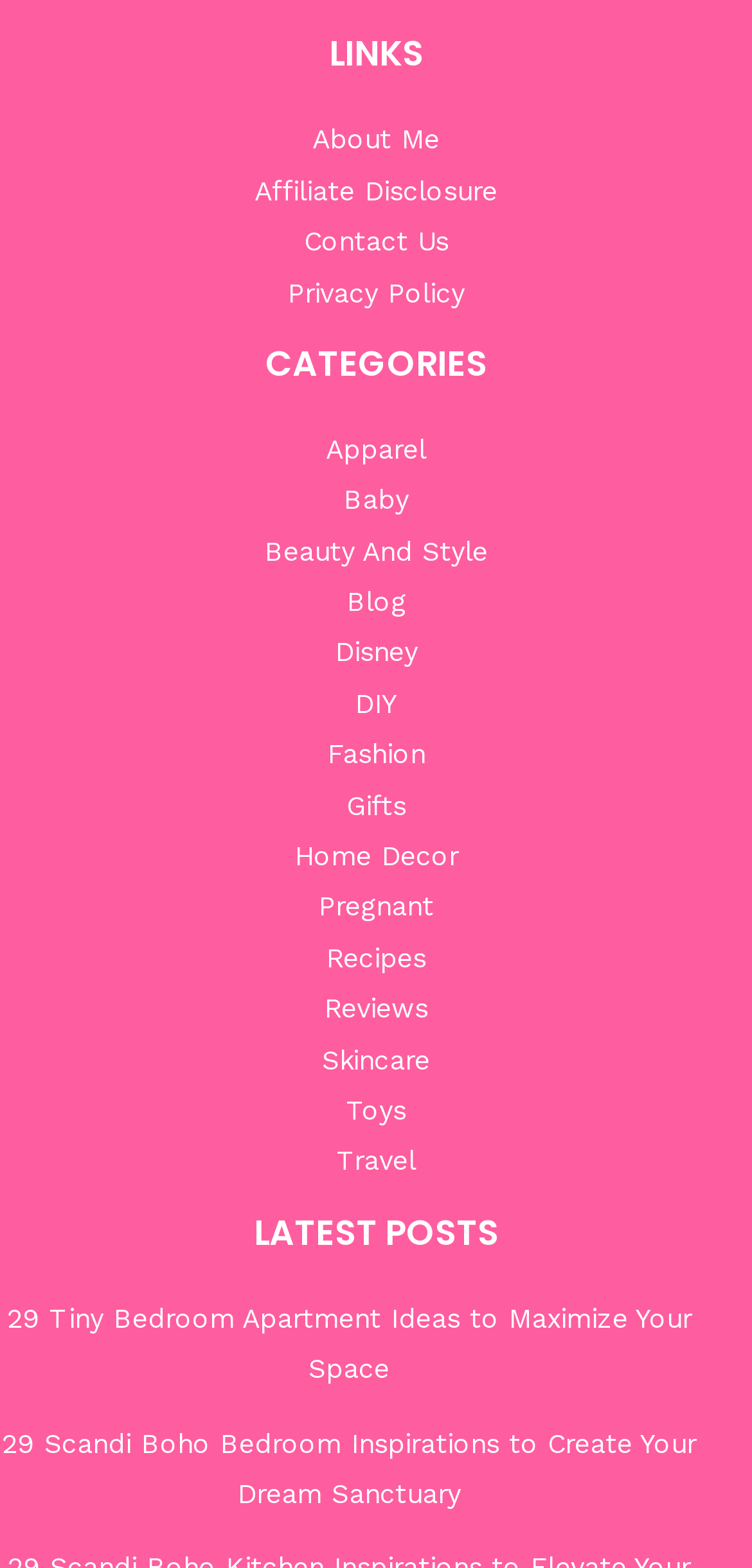Can you identify the bounding box coordinates of the clickable region needed to carry out this instruction: 'Go to Contact Us'? The coordinates should be four float numbers within the range of 0 to 1, stated as [left, top, right, bottom].

[0.404, 0.144, 0.596, 0.164]